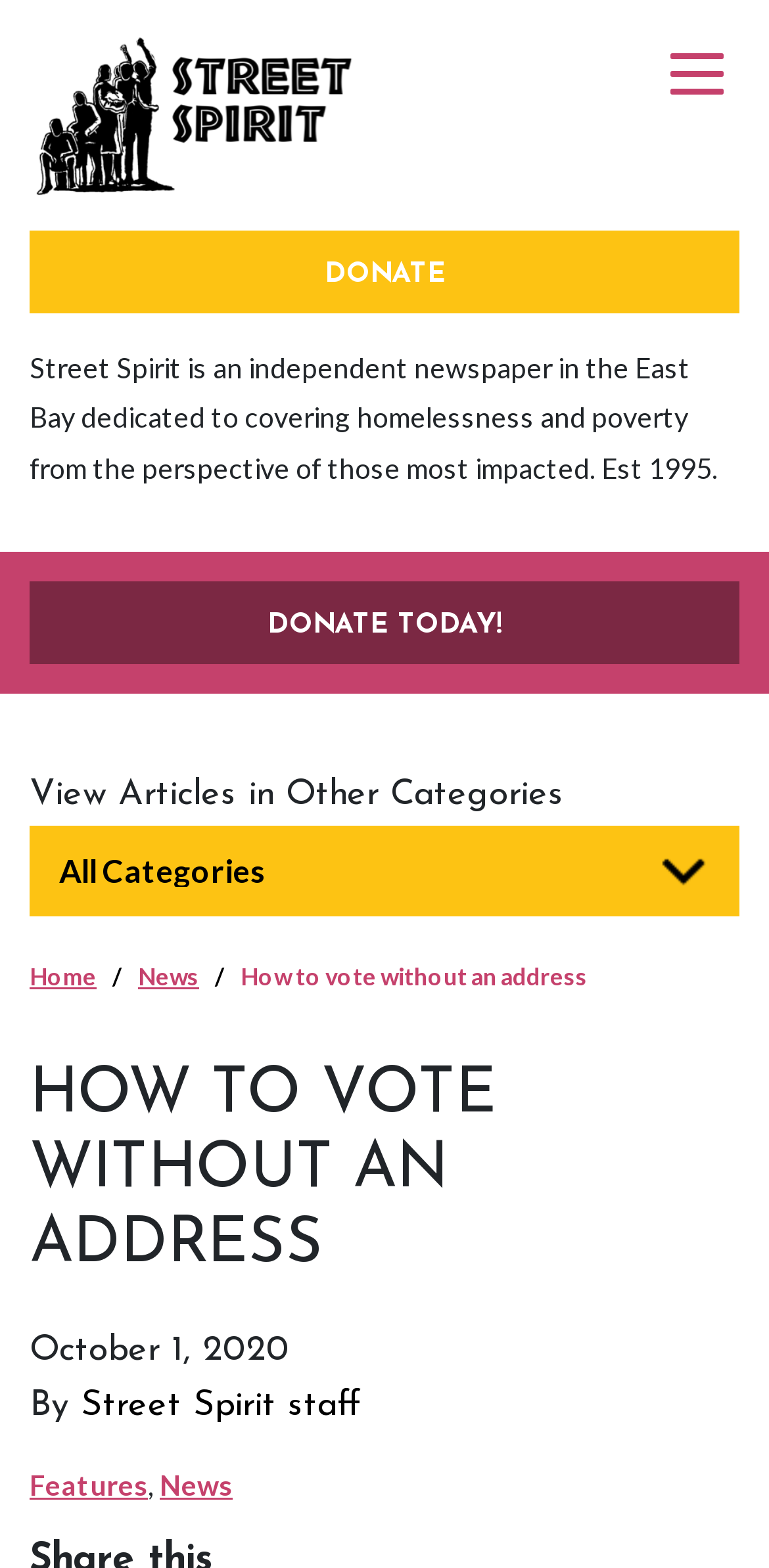Please predict the bounding box coordinates of the element's region where a click is necessary to complete the following instruction: "go to homepage". The coordinates should be represented by four float numbers between 0 and 1, i.e., [left, top, right, bottom].

[0.038, 0.06, 0.462, 0.081]